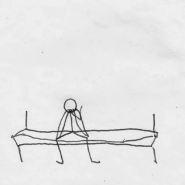What is the bed illustrated with?
Using the image, answer in one word or phrase.

Two upright lines